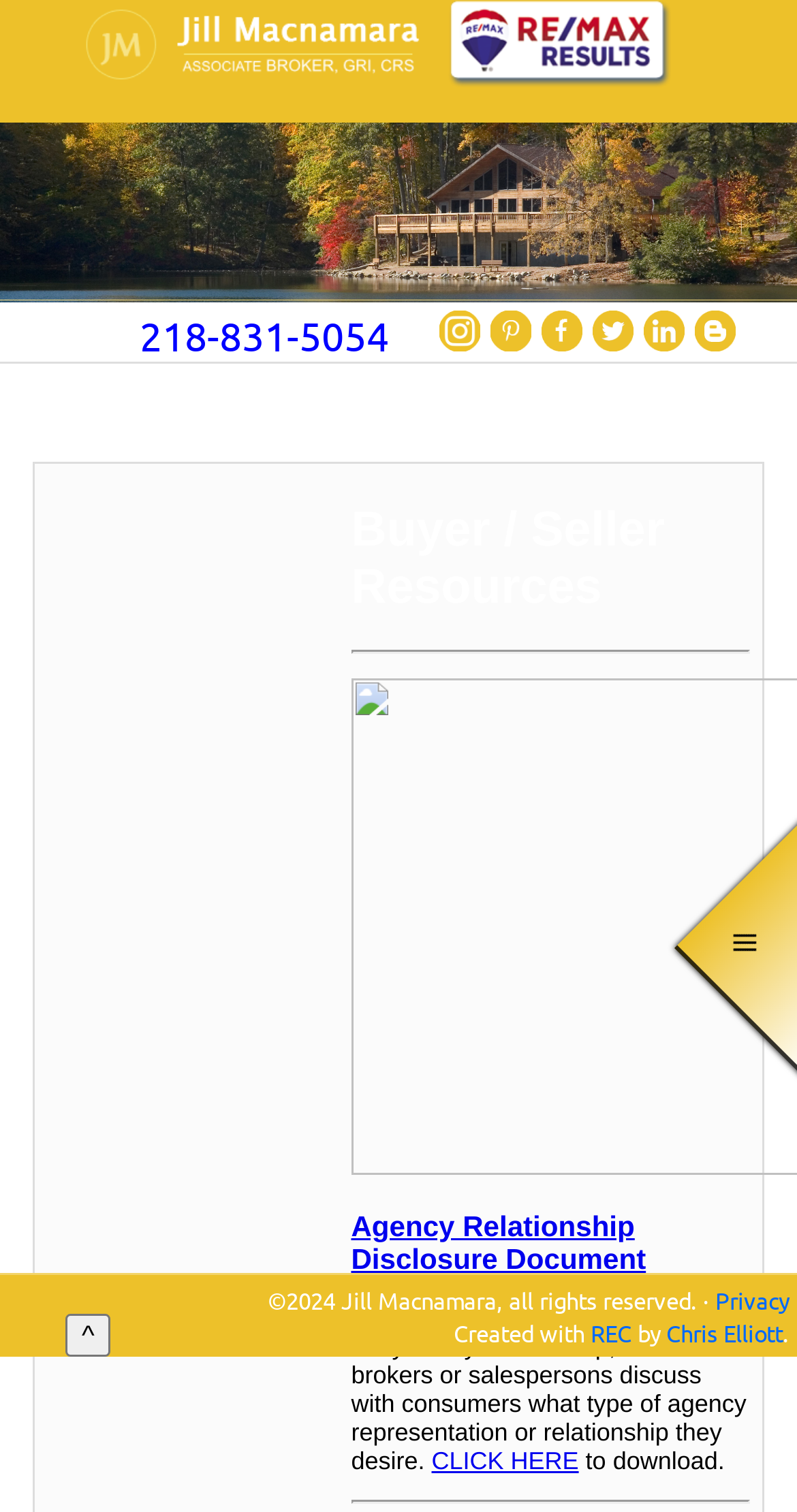Identify the first-level heading on the webpage and generate its text content.

Buyer / Seller Resources